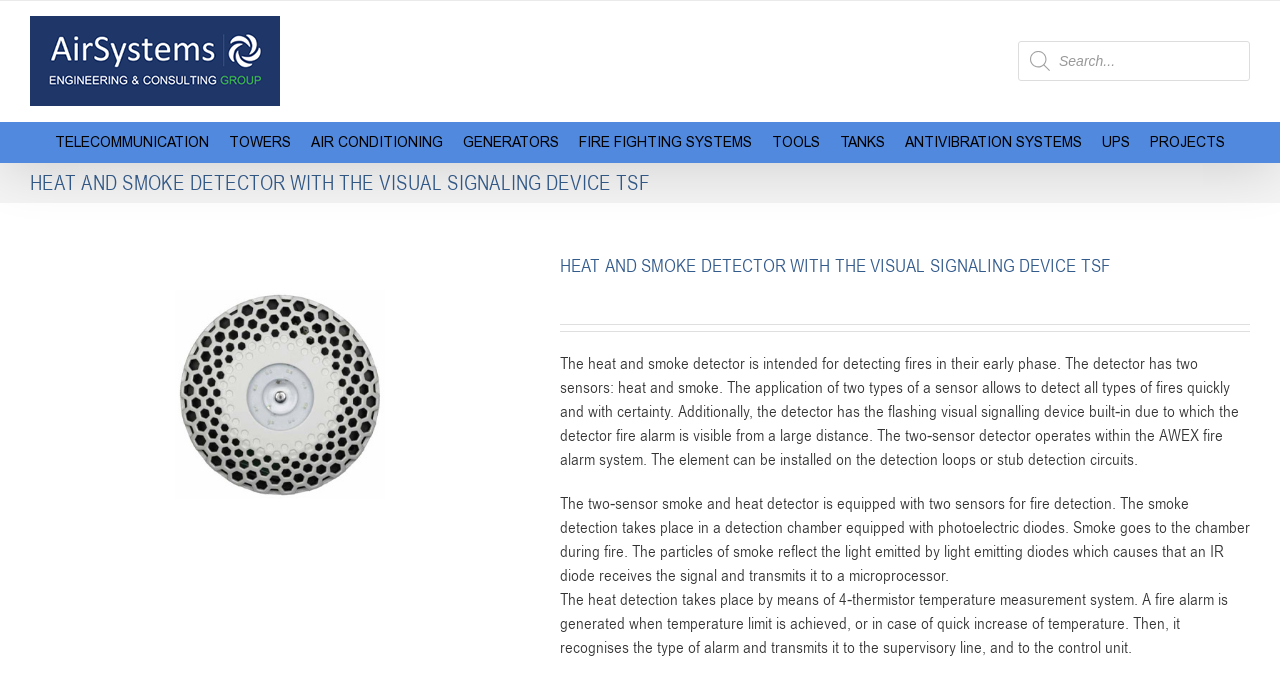Determine the coordinates of the bounding box that should be clicked to complete the instruction: "View the image of the heat and smoke detector". The coordinates should be represented by four float numbers between 0 and 1: [left, top, right, bottom].

[0.023, 0.363, 0.414, 0.768]